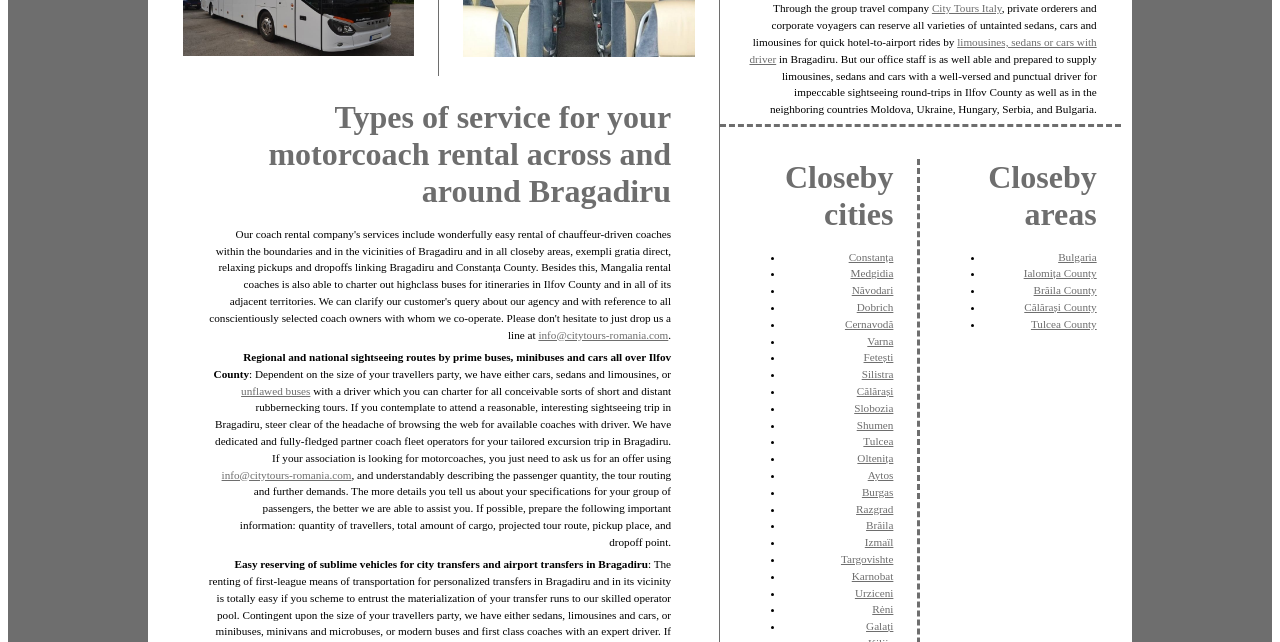Based on the image, please respond to the question with as much detail as possible:
In which county is Bragadiru located?

The webpage mentions that the company offers regional and national sightseeing routes by prime buses, minibuses, and cars all over Ilfov County, which suggests that Bragadiru is located in Ilfov County.